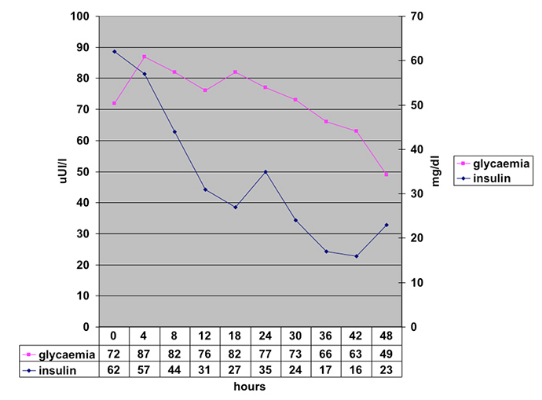Please provide a comprehensive response to the question based on the details in the image: What is the relationship between blood glucose and insulin levels?

The graph and table data illustrate that as the hours of fasting progress, the blood glucose levels decrease, while the insulin levels also decrease, indicating an inverse relationship between the two.